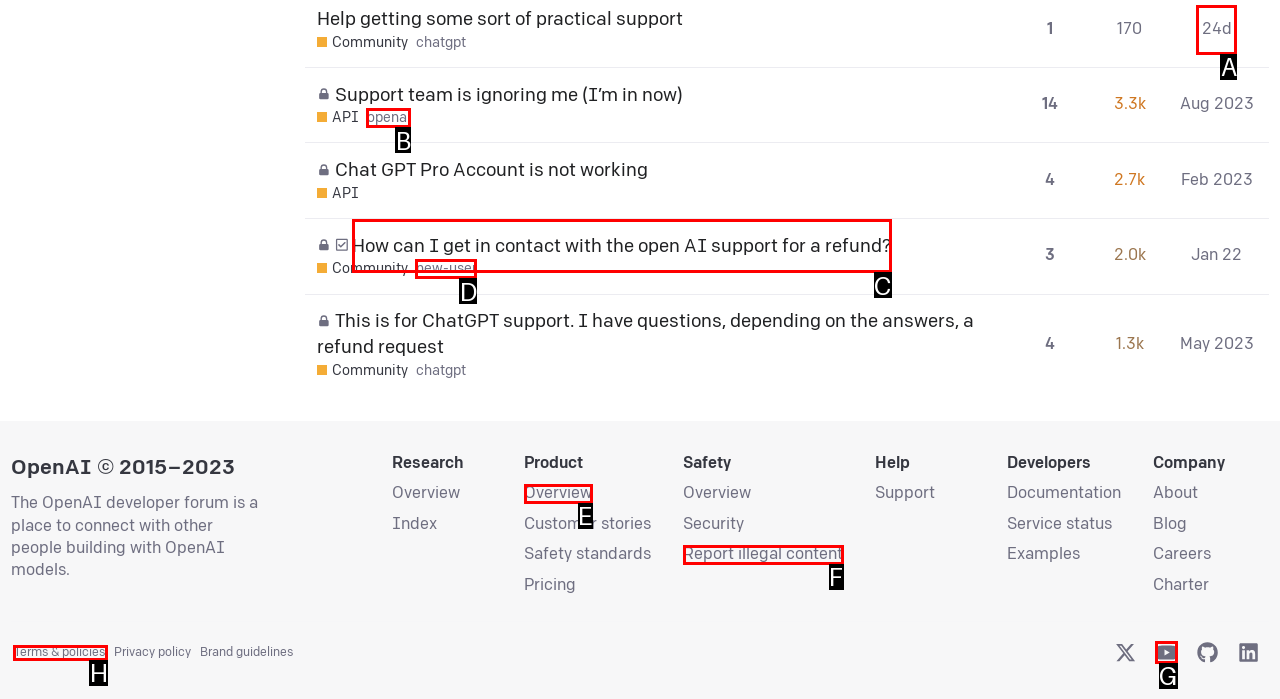Please select the letter of the HTML element that fits the description: Terms & policies. Answer with the option's letter directly.

H